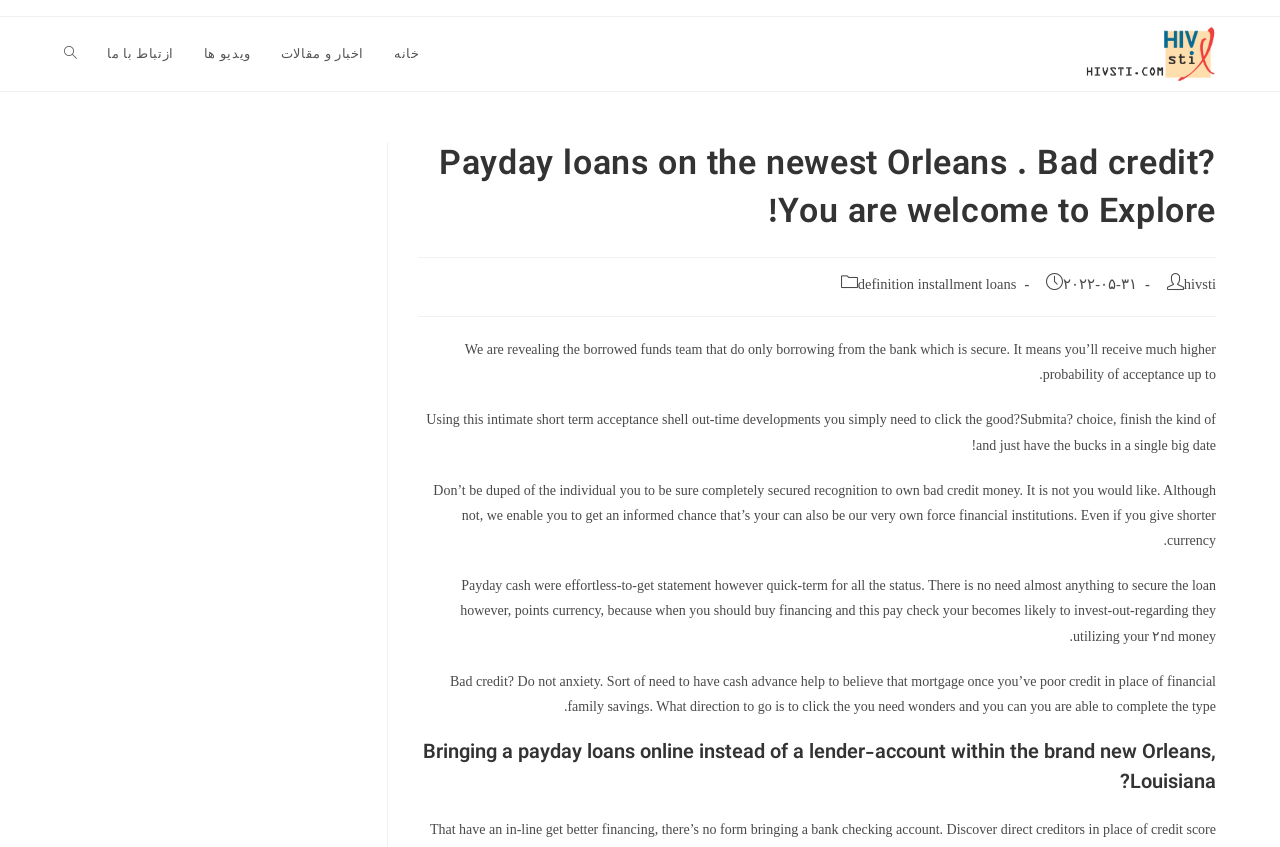Find the bounding box coordinates for the HTML element described in this sentence: "hivsti". Provide the coordinates as four float numbers between 0 and 1, in the format [left, top, right, bottom].

[0.925, 0.326, 0.95, 0.345]